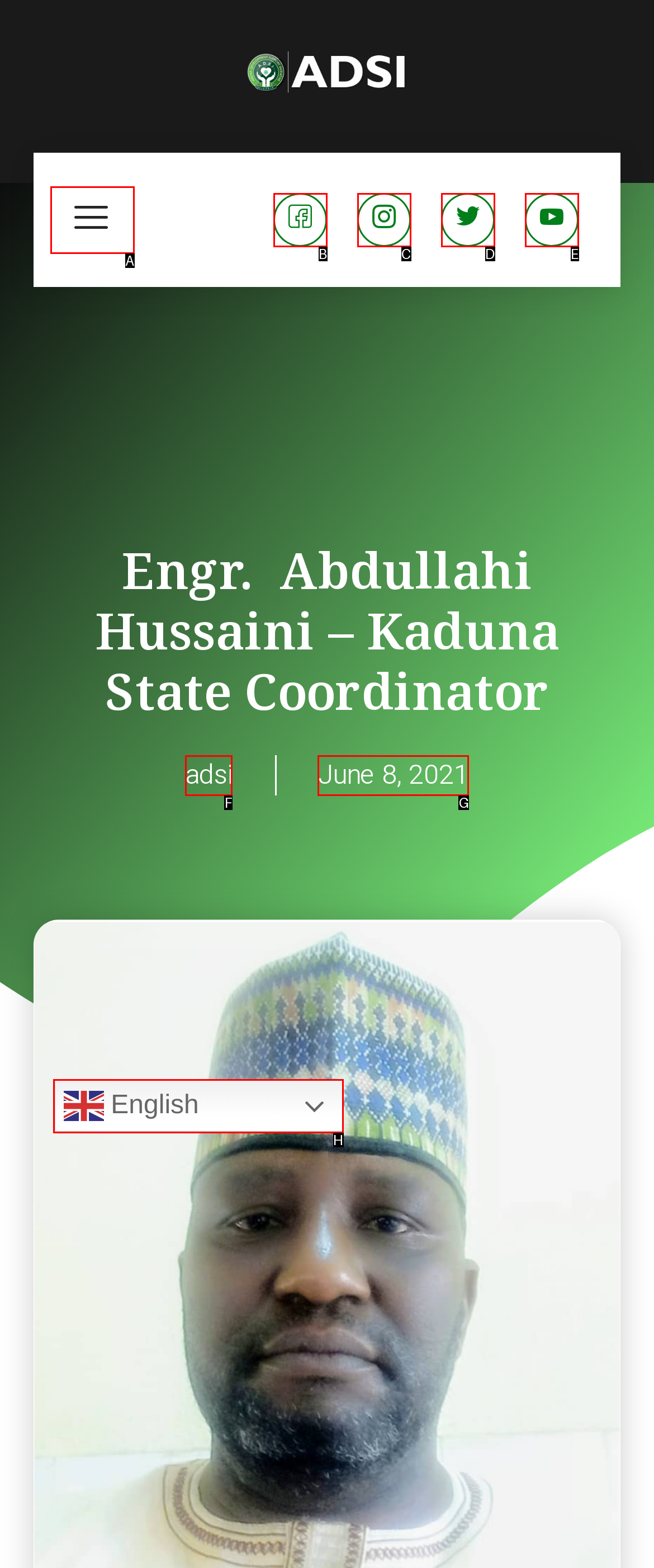Match the HTML element to the description: aria-label="YouTube". Answer with the letter of the correct option from the provided choices.

E